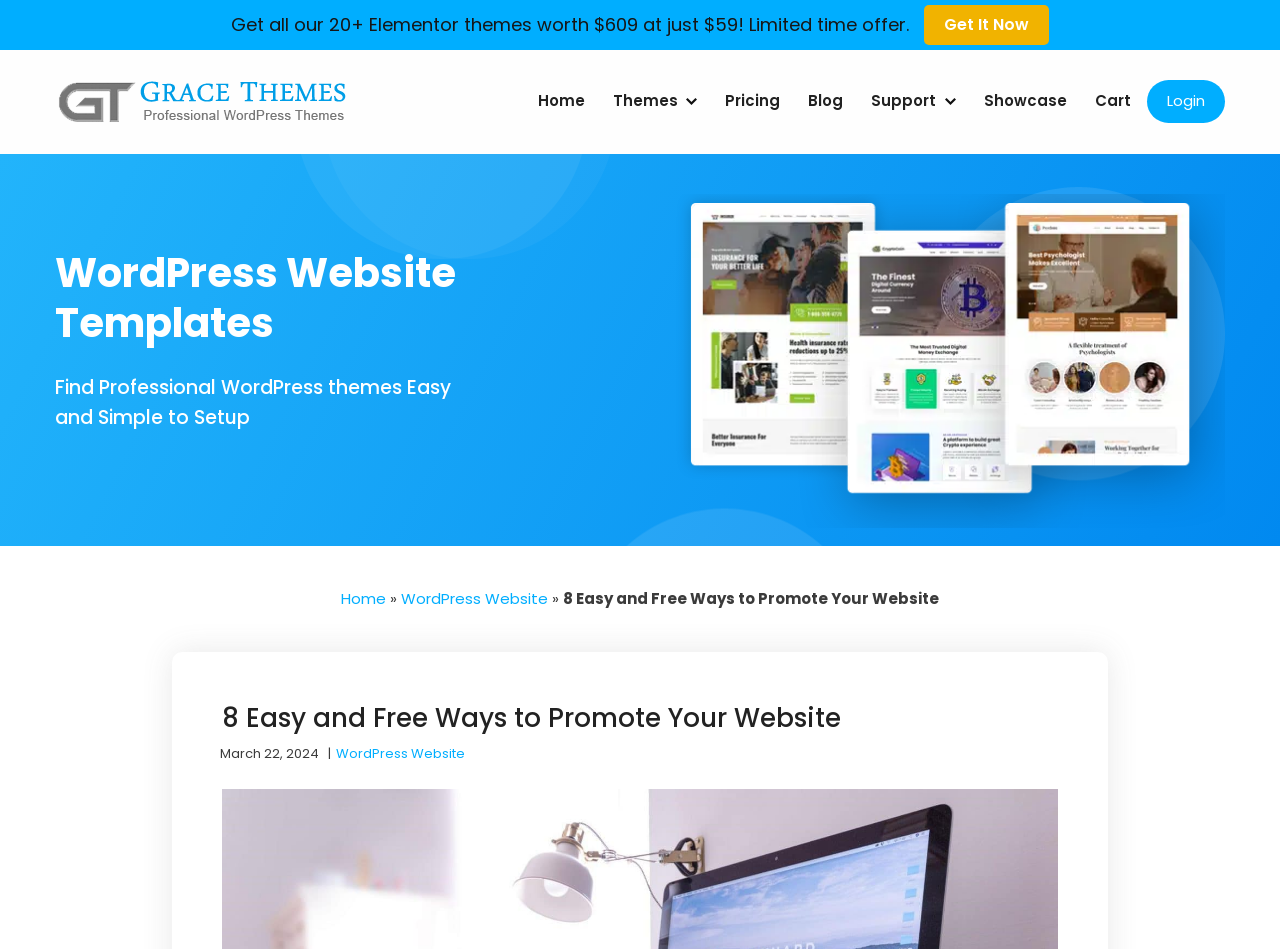Write an extensive caption that covers every aspect of the webpage.

The webpage is about promoting a website, with a focus on WordPress websites. At the top, there is a promotional banner offering 20+ Elementor themes at a discounted price, along with a "Get It Now" button. Below this, there is a link to "Professional WordPress themes" accompanied by an image.

The primary menu is located on the top right, consisting of 8 links: "Home", "Themes", "Pricing", "Blog", "Support", "Showcase", "Cart", and "Login". 

On the left side, there are two headings: "WordPress Website Templates" and "Find Professional WordPress themes Easy and Simple to Setup". 

A large image, referred to as an "inner banner", takes up a significant portion of the page. Below this, there is a link to "Home" followed by a "»" symbol, and then a link to "WordPress Website".

The main content of the page is headed by a title "8 Easy and Free Ways to Promote Your Website", which is also the title of the webpage. This section is further divided into a header area with the title, a date "March 22, 2024", a separator "|\xa0", and a link to "WordPress Website".